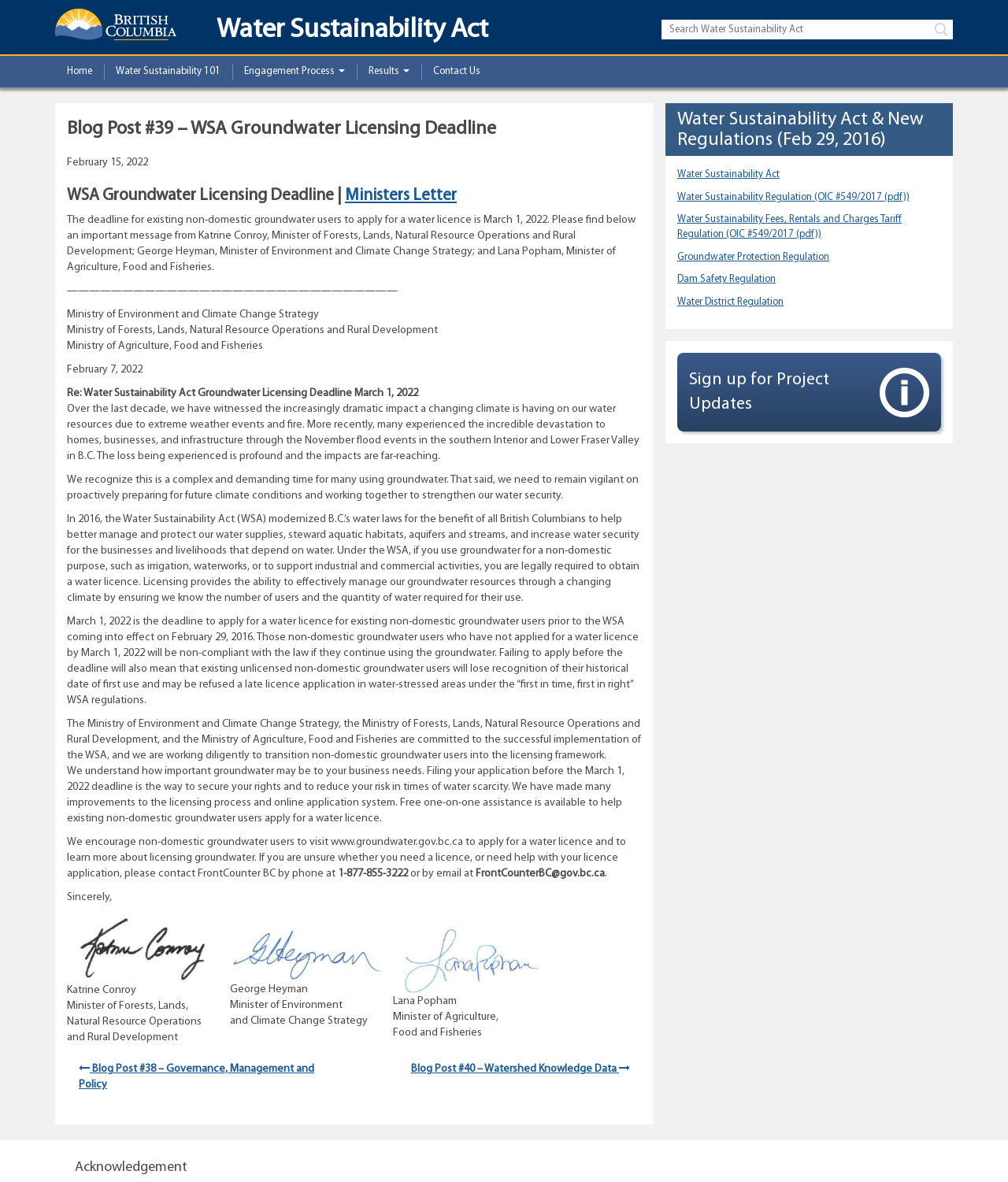Determine the bounding box coordinates for the region that must be clicked to execute the following instruction: "Click the 'Home' menu item".

[0.055, 0.047, 0.103, 0.074]